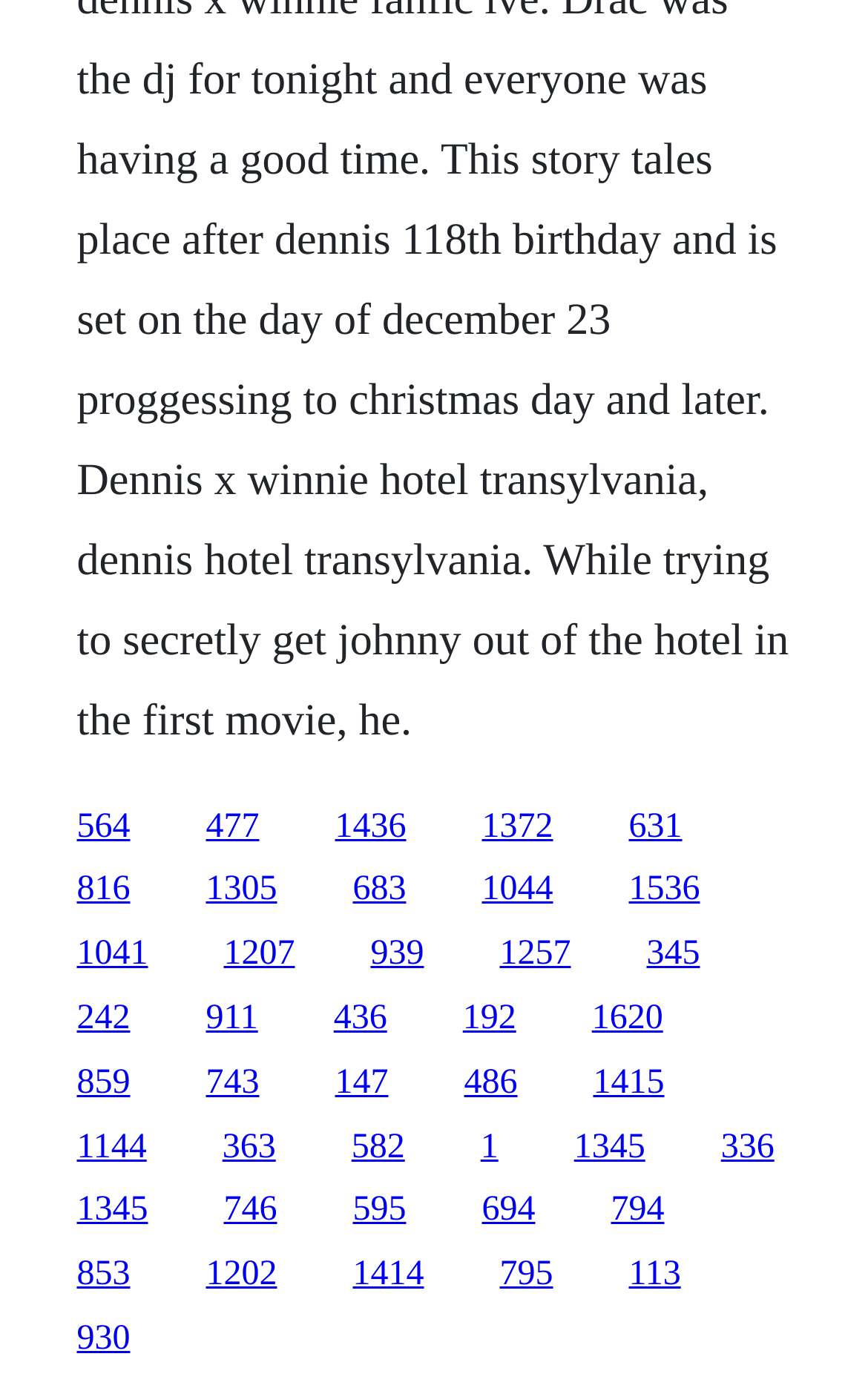Respond to the following question with a brief word or phrase:
Is there a gap between the links?

Yes